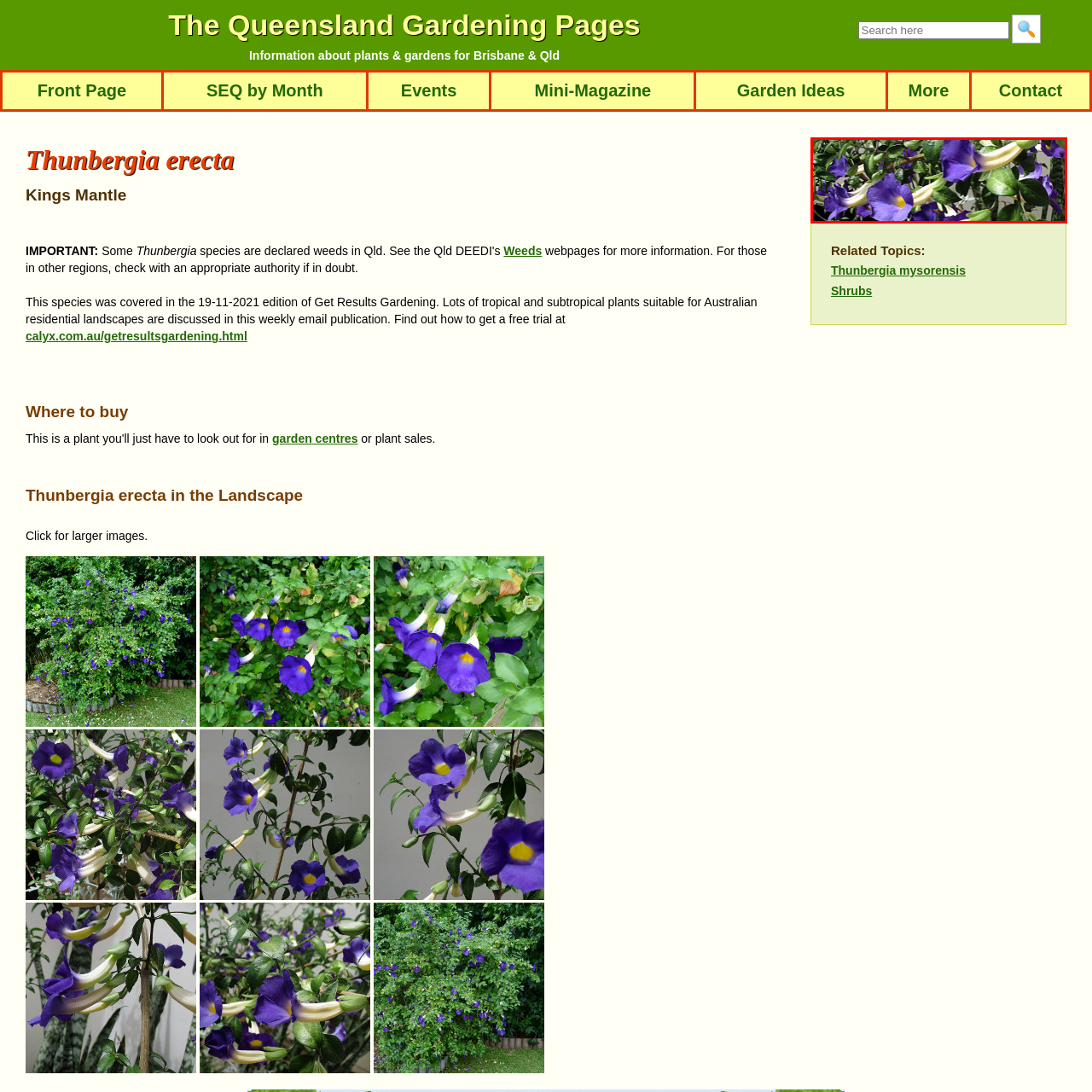What is the purpose of this plant in garden design?
Scrutinize the image inside the red bounding box and provide a detailed and extensive answer to the question.

The caption emphasizes the floral beauty and the plant's potential as an ornamental feature in garden design, indicating that the primary purpose of this plant is to add aesthetic value to gardens and landscapes.